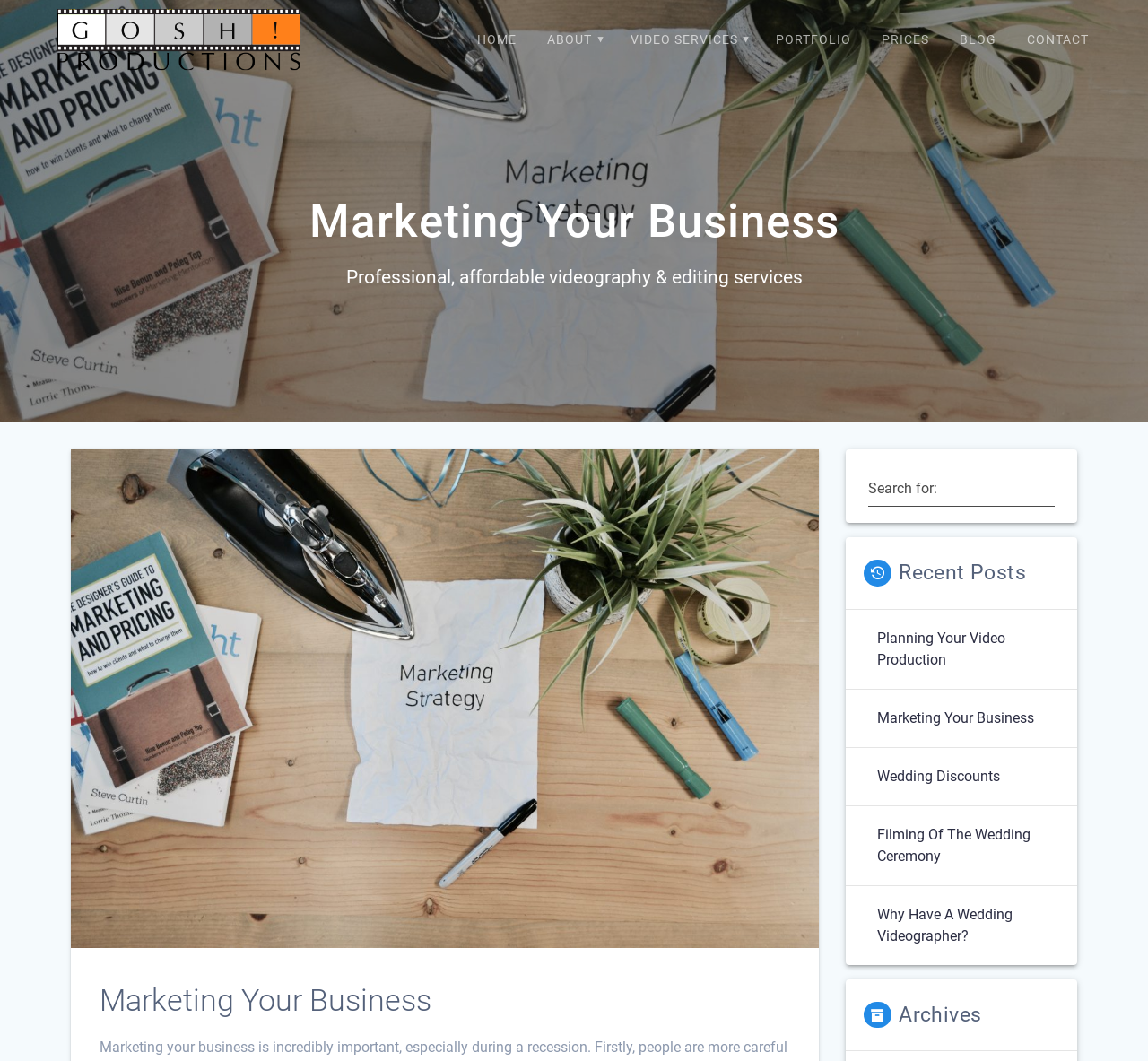Please reply to the following question with a single word or a short phrase:
How many main navigation links are there?

8